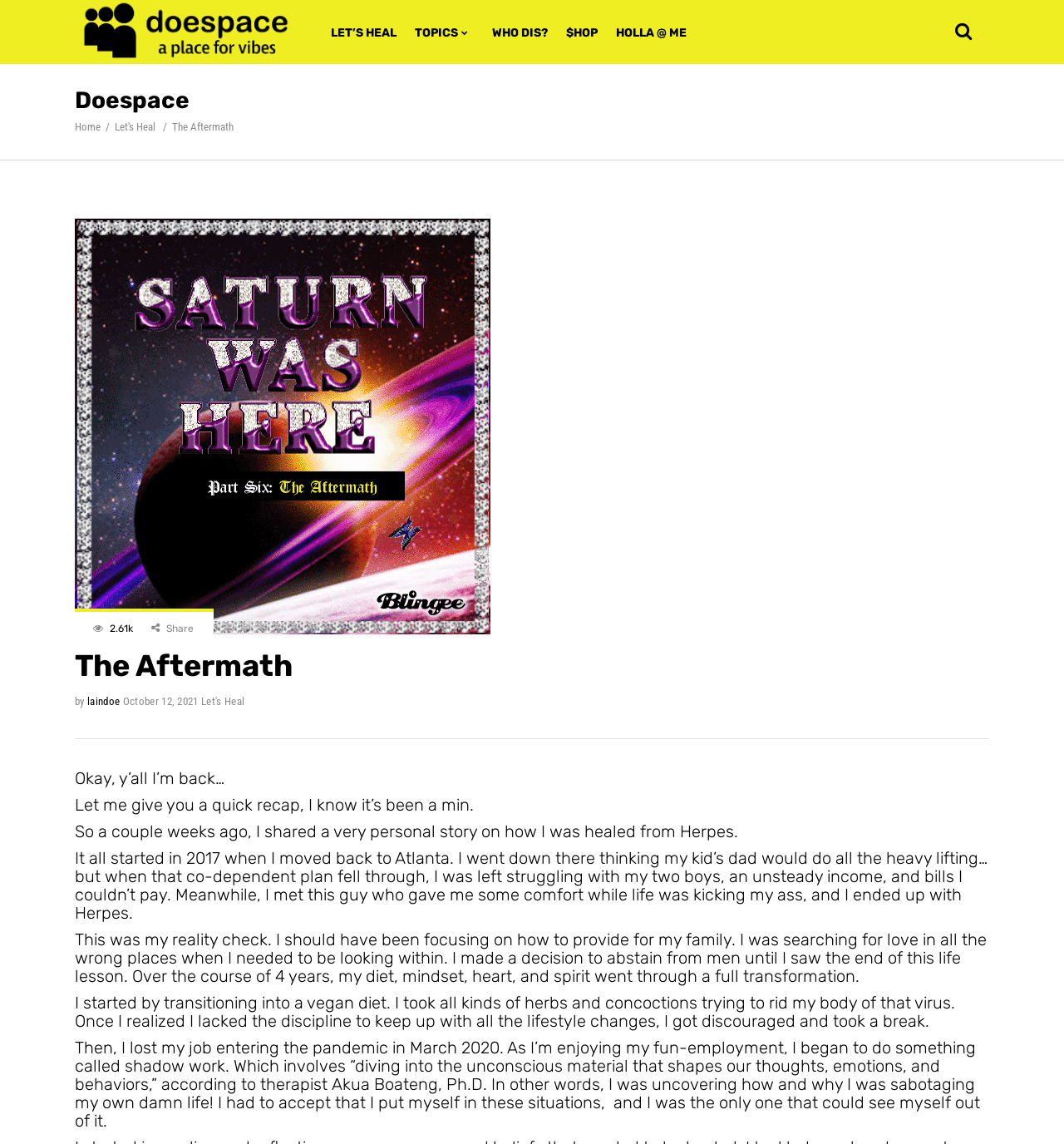Locate the bounding box coordinates of the element that needs to be clicked to carry out the instruction: "Click on the share button". The coordinates should be given as four float numbers ranging from 0 to 1, i.e., [left, top, right, bottom].

[0.142, 0.543, 0.182, 0.556]